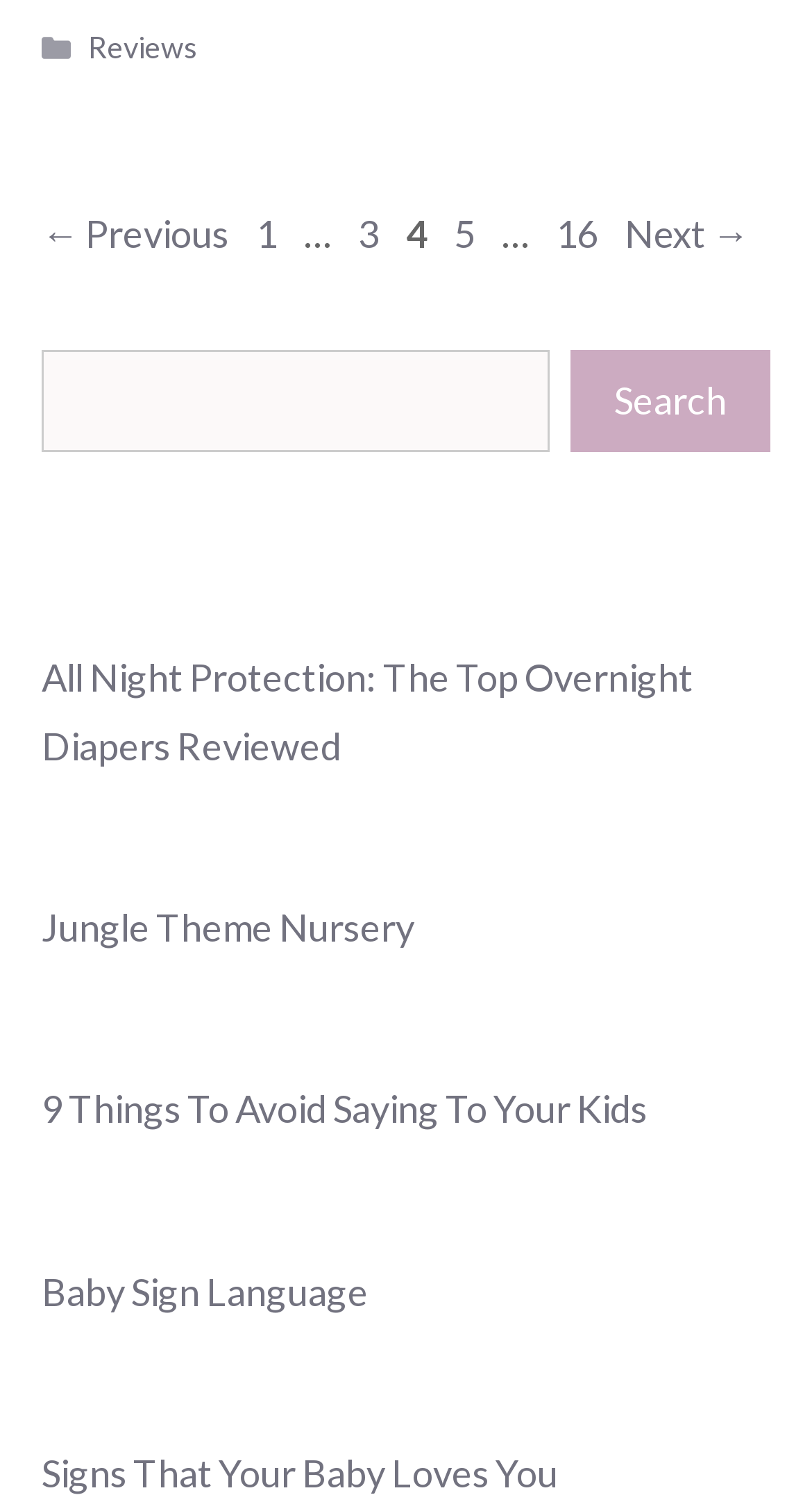Find the bounding box coordinates of the clickable region needed to perform the following instruction: "Read the review of overnight diapers". The coordinates should be provided as four float numbers between 0 and 1, i.e., [left, top, right, bottom].

[0.051, 0.434, 0.854, 0.509]